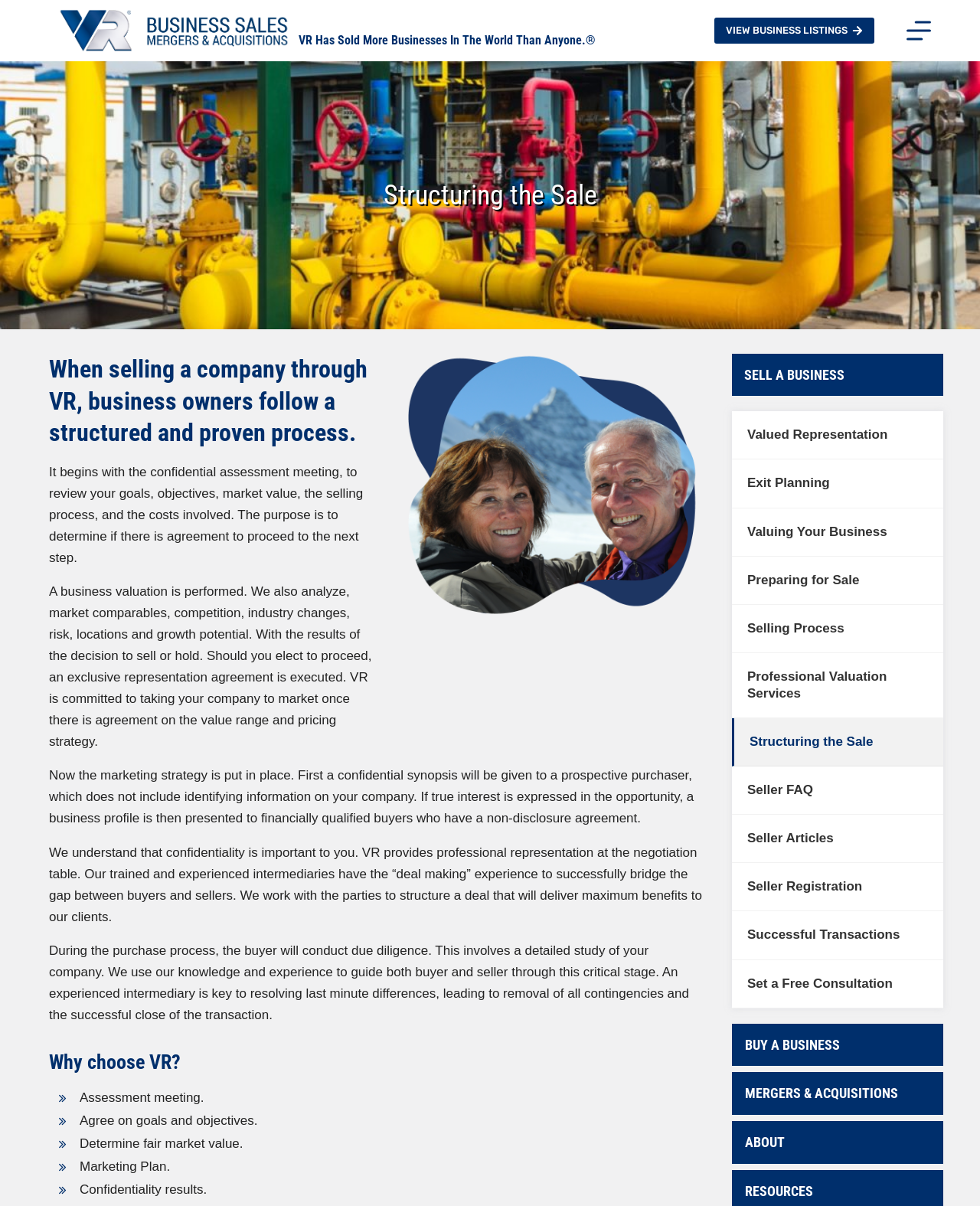Please determine the bounding box coordinates of the element's region to click in order to carry out the following instruction: "Click on 'Structuring the Sale'". The coordinates should be four float numbers between 0 and 1, i.e., [left, top, right, bottom].

[0.05, 0.145, 0.95, 0.179]